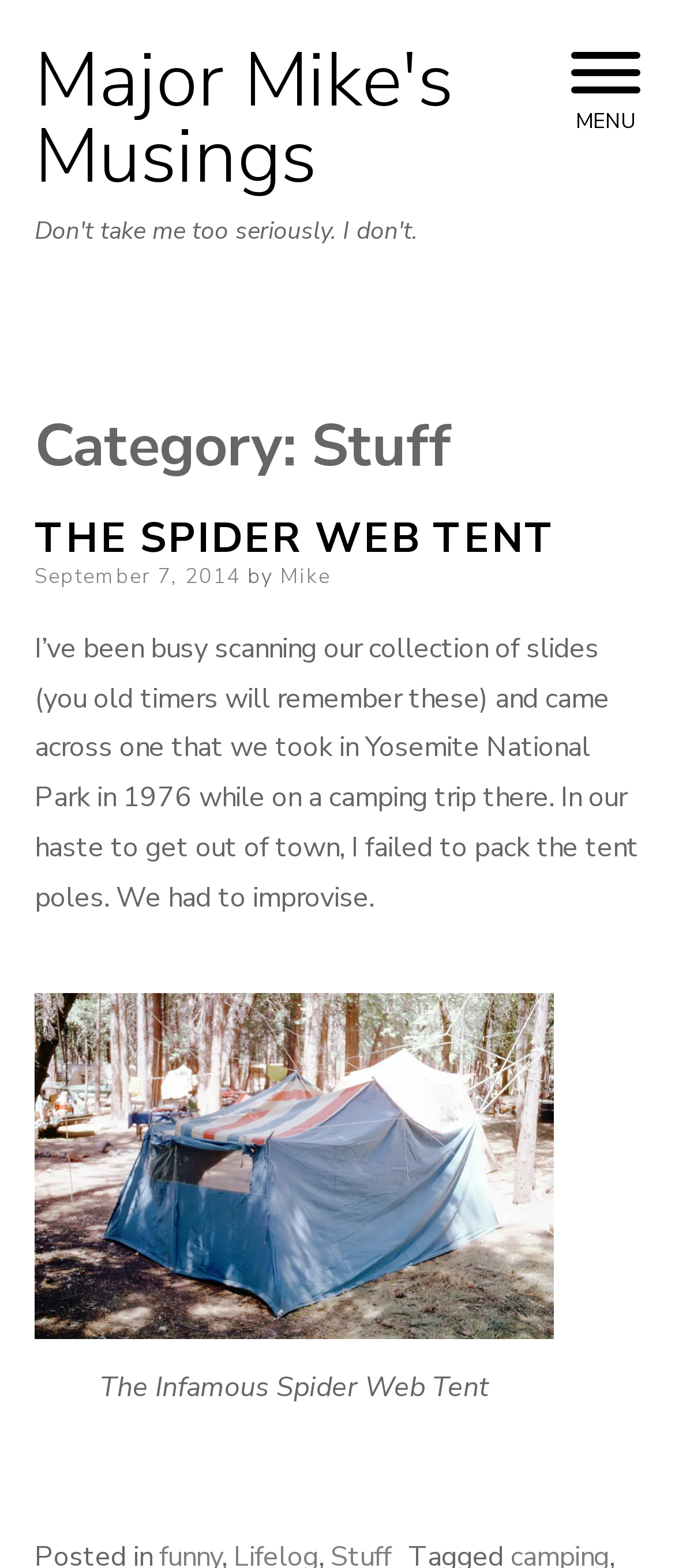Analyze the image and deliver a detailed answer to the question: When was the post published?

I obtained the answer by looking at the link element 'September 7, 2014' which is a child element of the header element and has a time element associated with it.